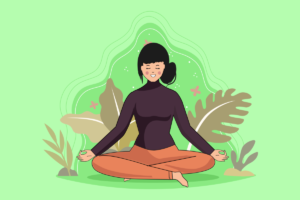What surrounds the woman in the illustration?
Your answer should be a single word or phrase derived from the screenshot.

stylized plants and leaves